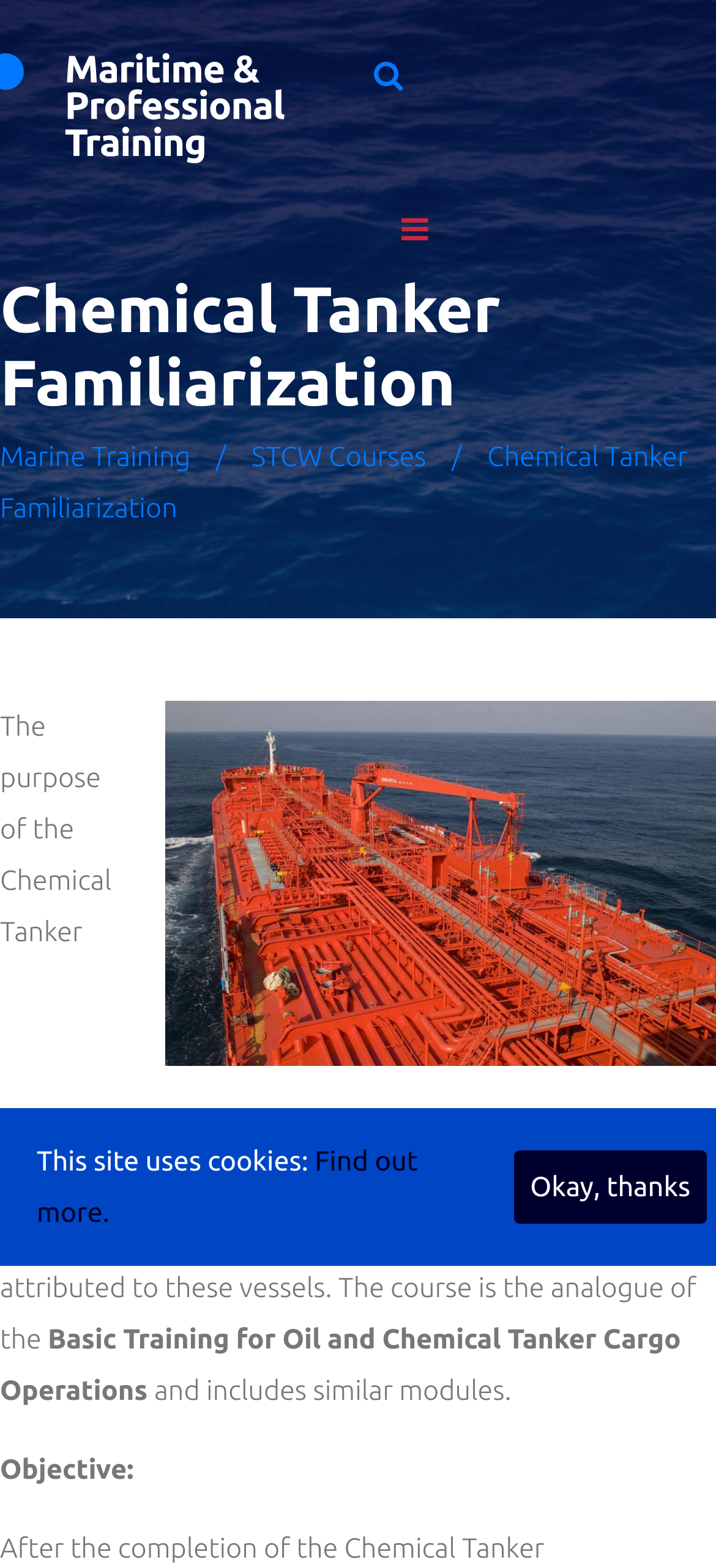Determine the bounding box for the described HTML element: "Food & Drink". Ensure the coordinates are four float numbers between 0 and 1 in the format [left, top, right, bottom].

None